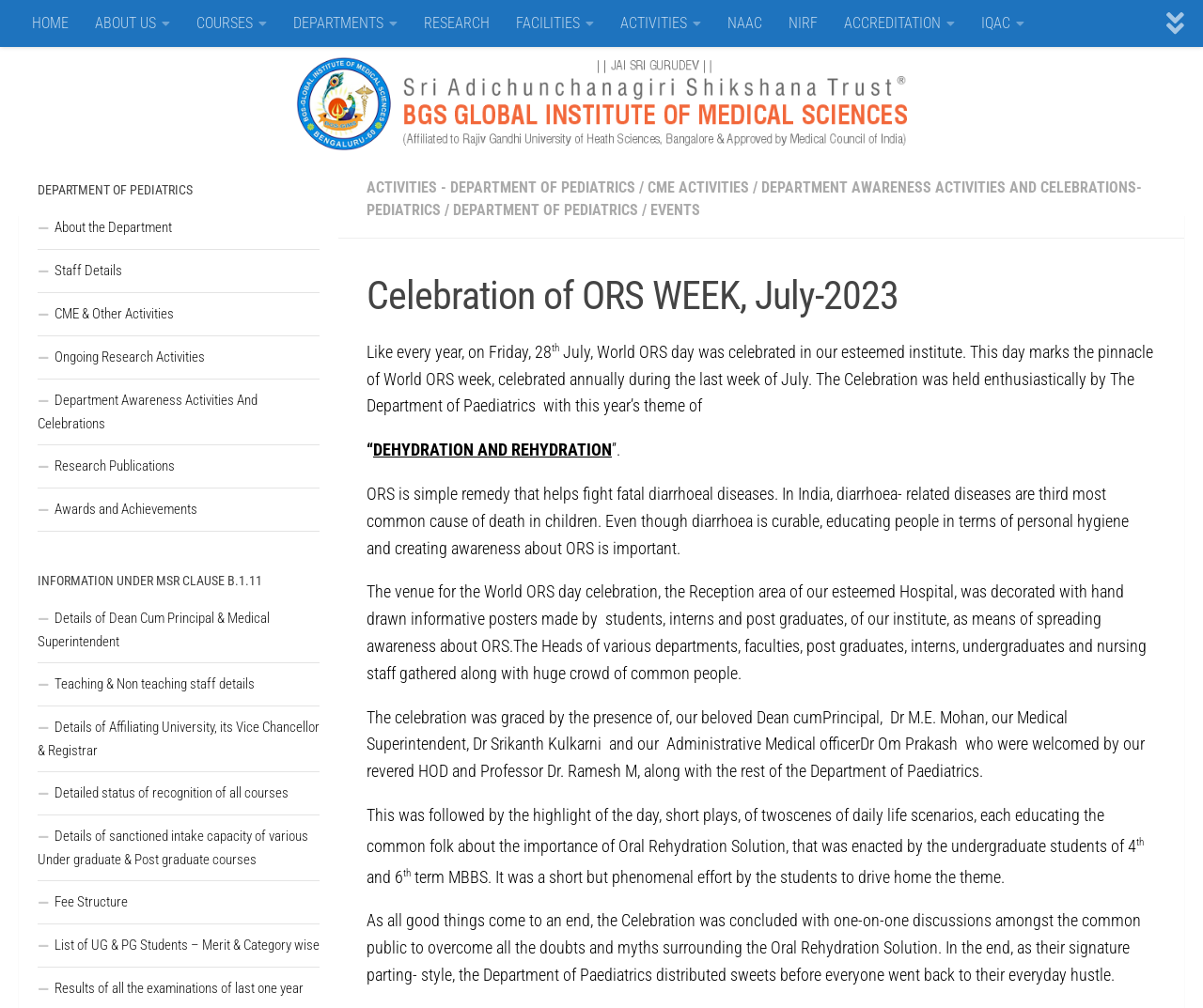Create a detailed narrative of the webpage’s visual and textual elements.

The webpage is about the celebration of ORS WEEK in July 2023 at BGS Global Institute of Medical Sciences. At the top, there is a navigation menu with 11 links, including "HOME", "ABOUT US", "COURSES", "DEPARTMENTS", "RESEARCH", "FACILITIES", "ACTIVITIES", "NAAC", "NIRF", "ACCREDITATION", and "IQAC". Below the navigation menu, there is a logo of BGS Global Institute of Medical Sciences with a link to the institute's homepage.

The main content of the webpage is about the celebration of ORS WEEK, which is divided into several sections. The first section is a heading that reads "Celebration of ORS WEEK, July-2023". Below the heading, there is a paragraph of text that describes the celebration of ORS WEEK, including the theme of "DEHYDRATION AND REHYDRATION" and the importance of Oral Rehydration Solution (ORS) in fighting diarrheal diseases.

The next section is about the venue of the celebration, which was decorated with informative posters made by students, interns, and postgraduates of the institute. There is also a mention of the dignitaries who attended the celebration, including the Dean cum Principal, Medical Superintendent, and Administrative Medical Officer.

The following section describes the highlight of the day, which was a short play enacted by undergraduate students to educate the public about the importance of ORS. The play was followed by one-on-one discussions amongst the public to overcome doubts and myths surrounding ORS.

On the right side of the webpage, there are two columns of links. The first column is about the Department of Pediatrics, with links to information about the department, staff details, CME and other activities, ongoing research activities, department awareness activities and celebrations, research publications, and awards and achievements.

The second column is about information under MSR Clause B.1.11, with links to details about the Dean cum Principal and Medical Superintendent, teaching and non-teaching staff, affiliating university, recognition of courses, sanctioned intake capacity of various courses, fee structure, and list of UG and PG students.